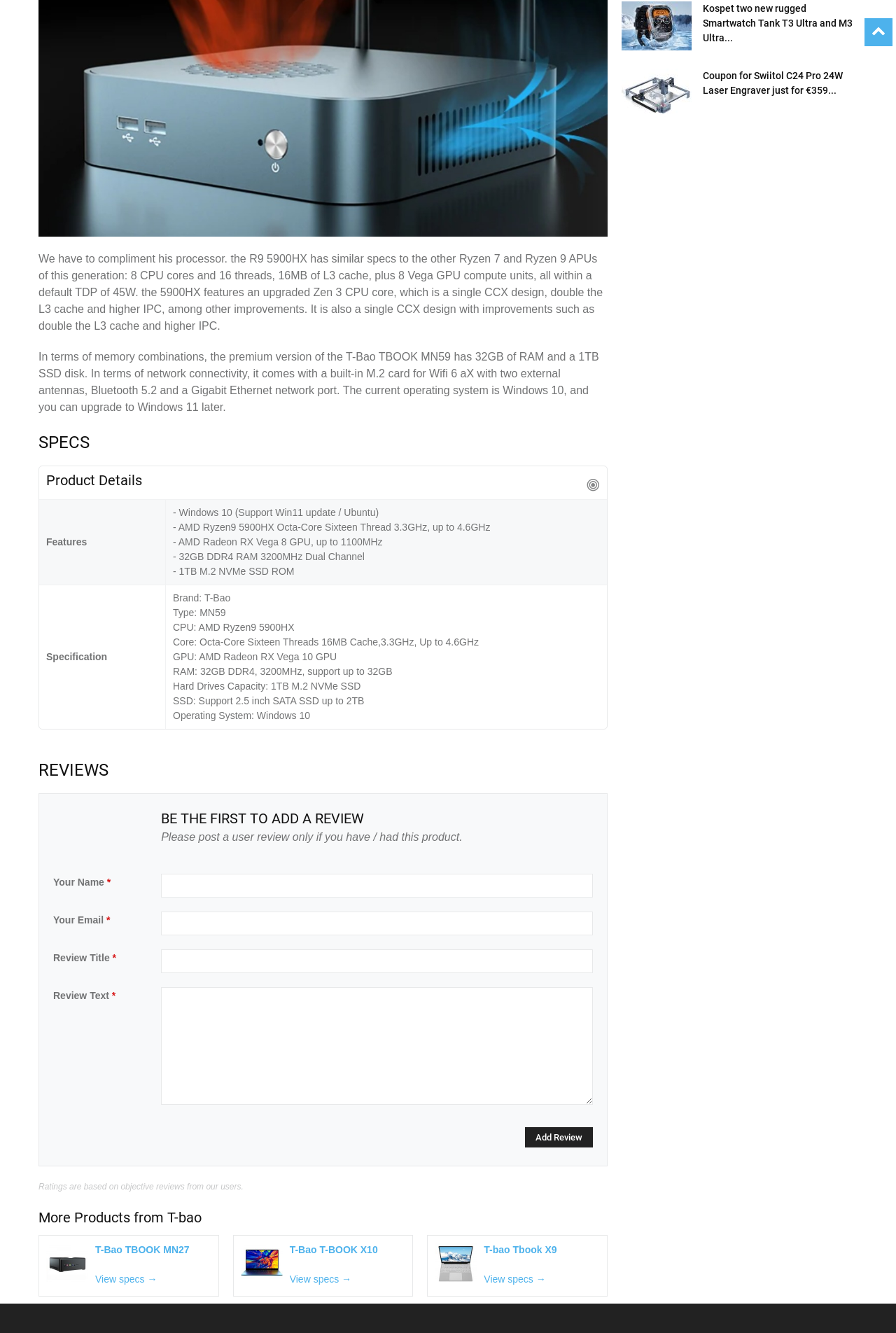What is the storage capacity of the laptop?
We need a detailed and meticulous answer to the question.

According to the product specifications, the laptop has a 1TB M.2 NVMe SSD storage capacity, and it also supports 2.5-inch SATA SSD up to 2TB.